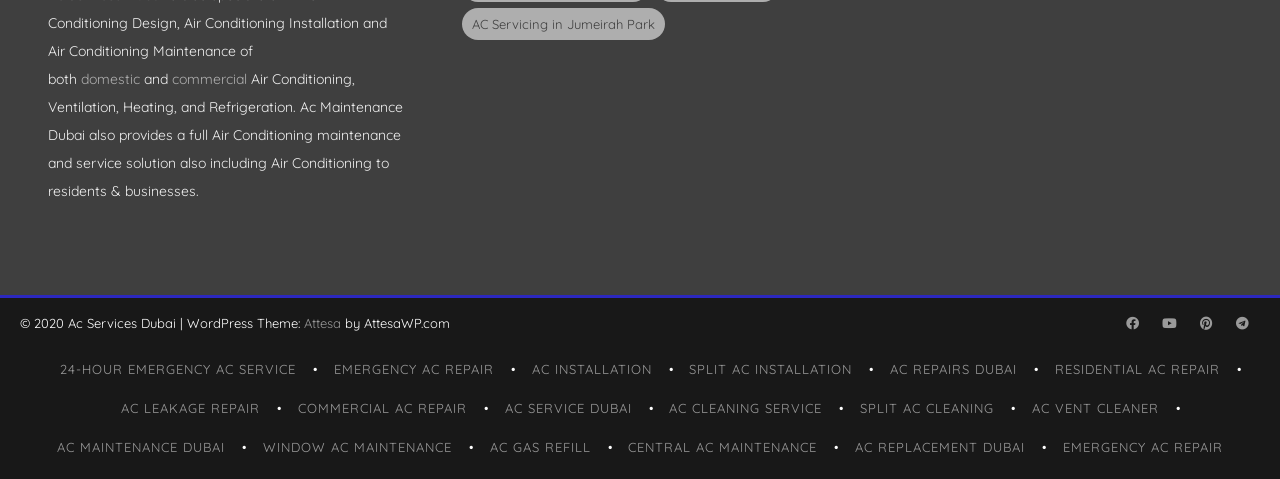What social media platforms does the company have a presence on? Using the information from the screenshot, answer with a single word or phrase.

Facebook, YouTube, Pinterest, Telegram